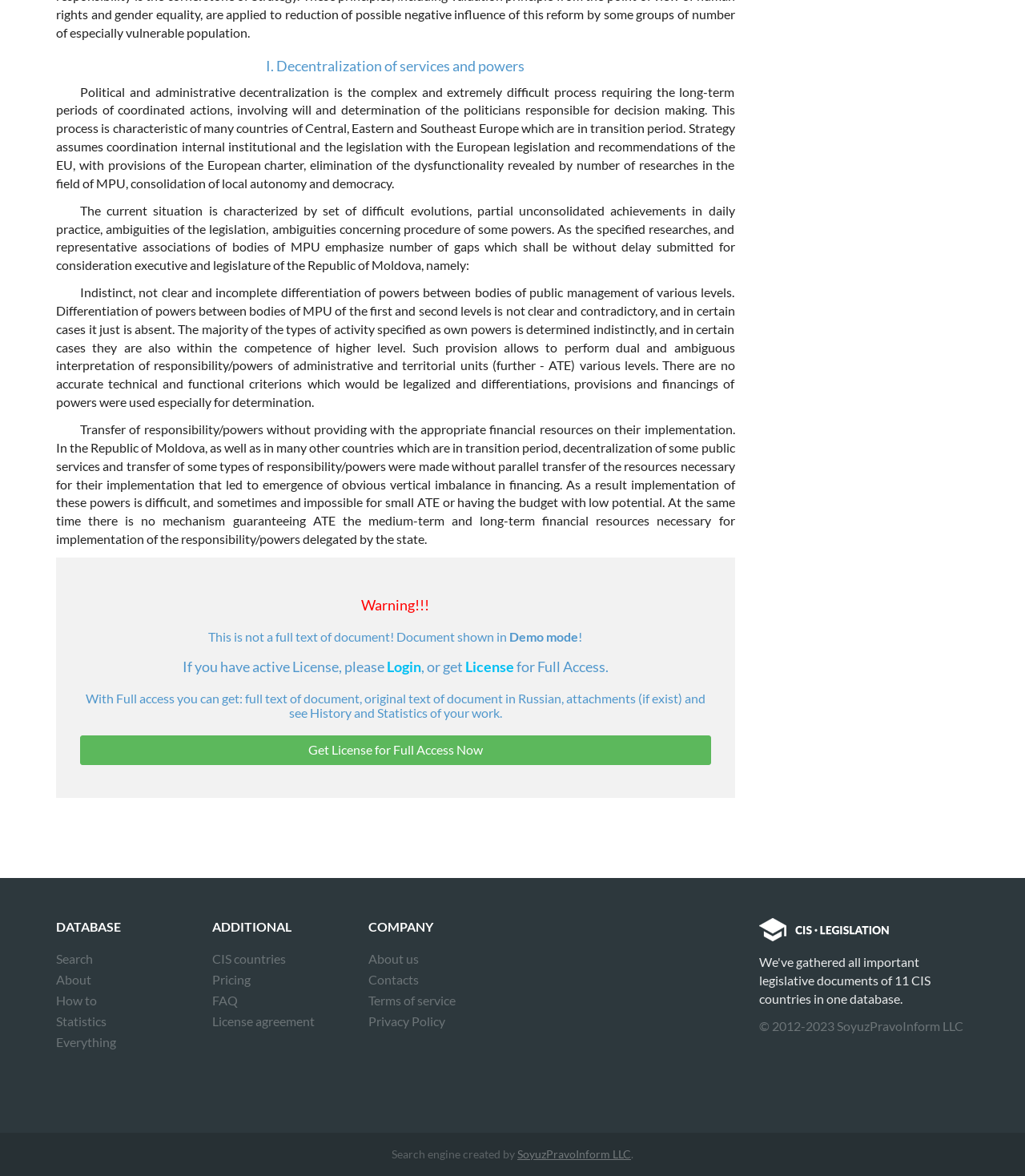How can I get full access to the document?
Please give a well-detailed answer to the question.

To get full access to the document, I need to either login if I have an active license or get a license for full access. This is indicated by the links 'Login' and 'License' below the warning message.